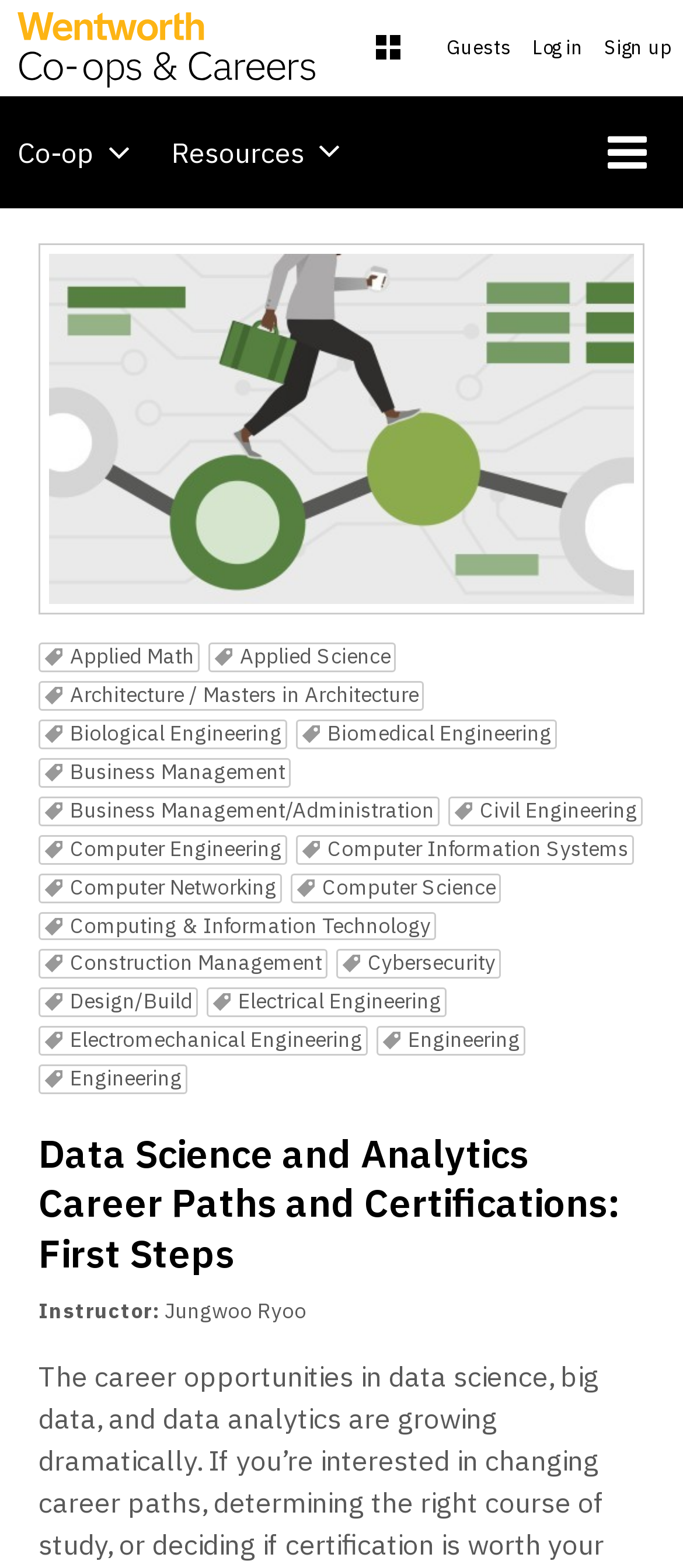How many navigation items are there?
Based on the visual content, answer with a single word or a brief phrase.

4